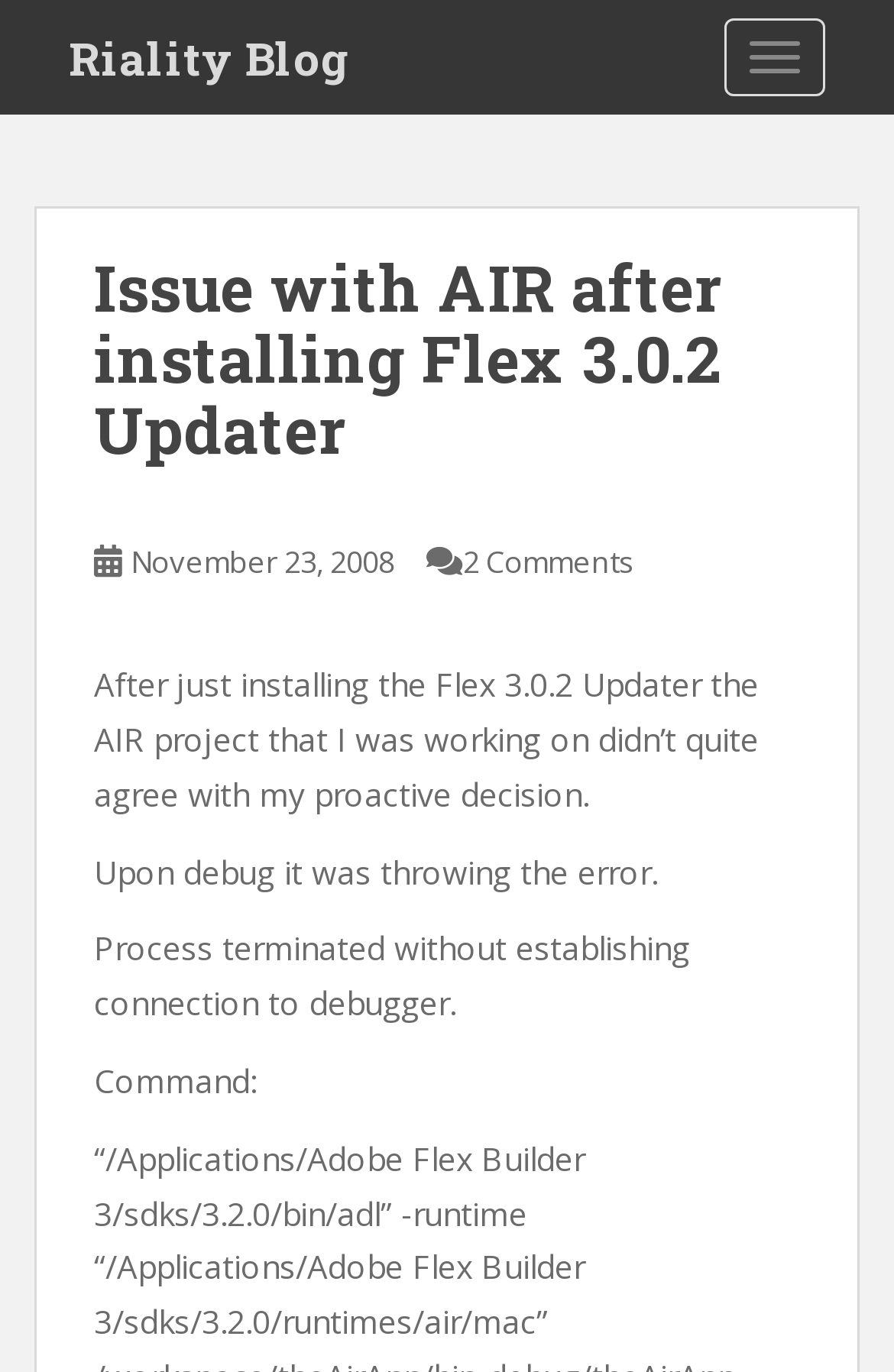Answer the following query concisely with a single word or phrase:
How many articles are displayed on this page?

1